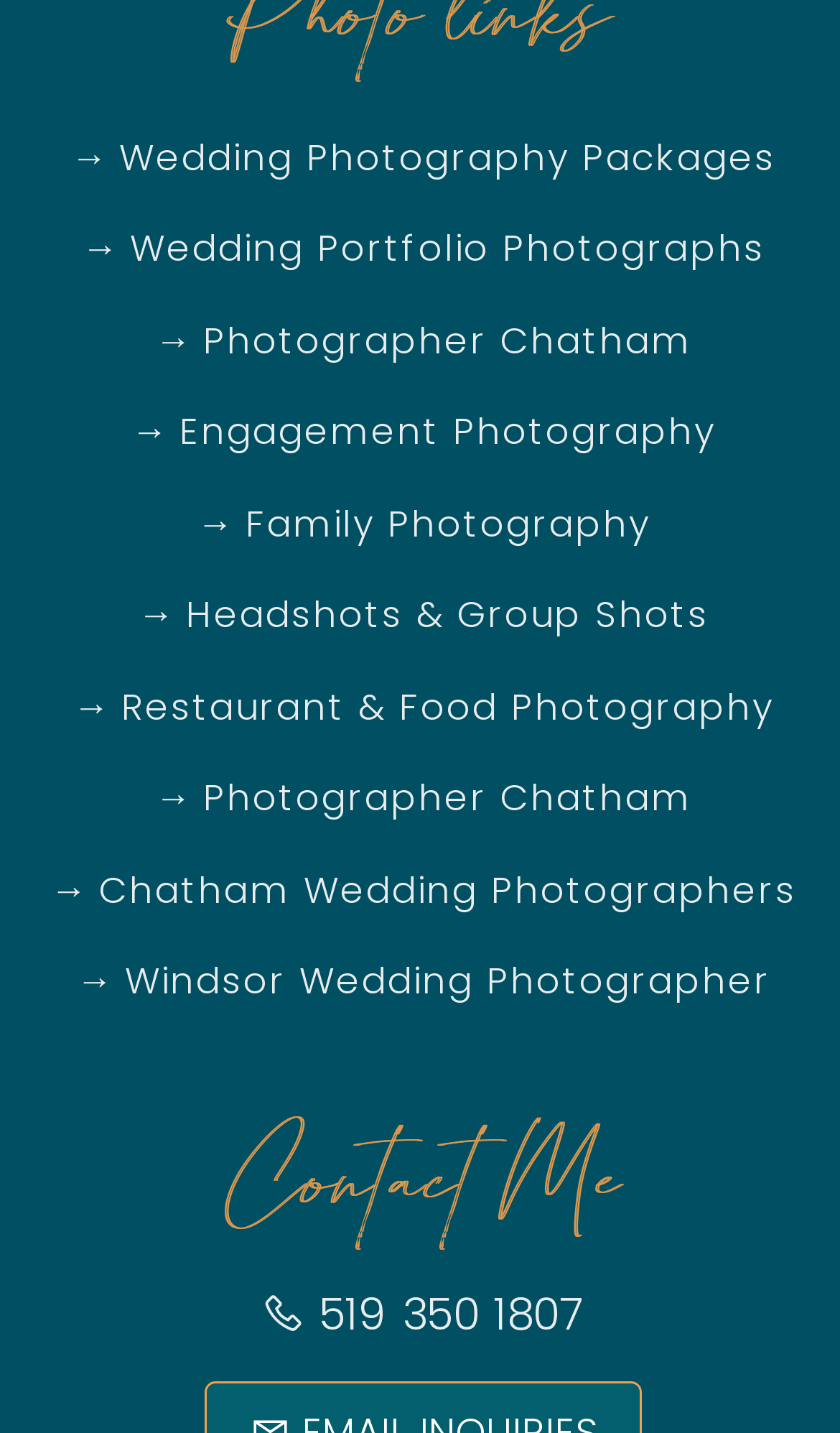What type of photography is mentioned first?
Give a comprehensive and detailed explanation for the question.

The first link on the webpage is 'Wedding Photography Packages', which suggests that wedding photography is the first type of photography mentioned.